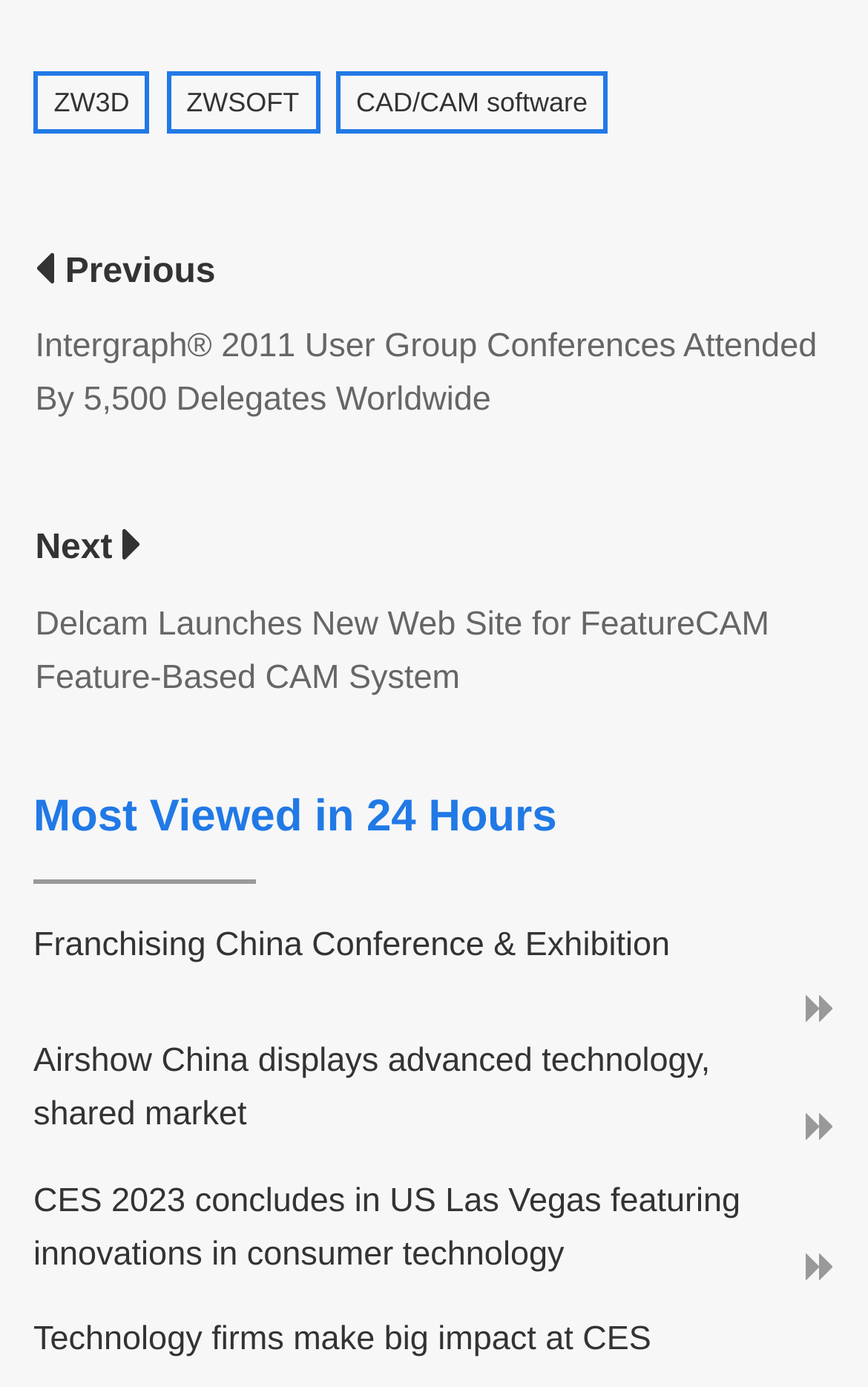Using the provided element description: "ZW3D", determine the bounding box coordinates of the corresponding UI element in the screenshot.

[0.062, 0.063, 0.149, 0.085]